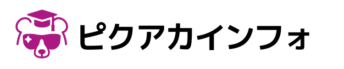Answer the following query concisely with a single word or phrase:
What is the bear wearing on its head?

Graduation cap